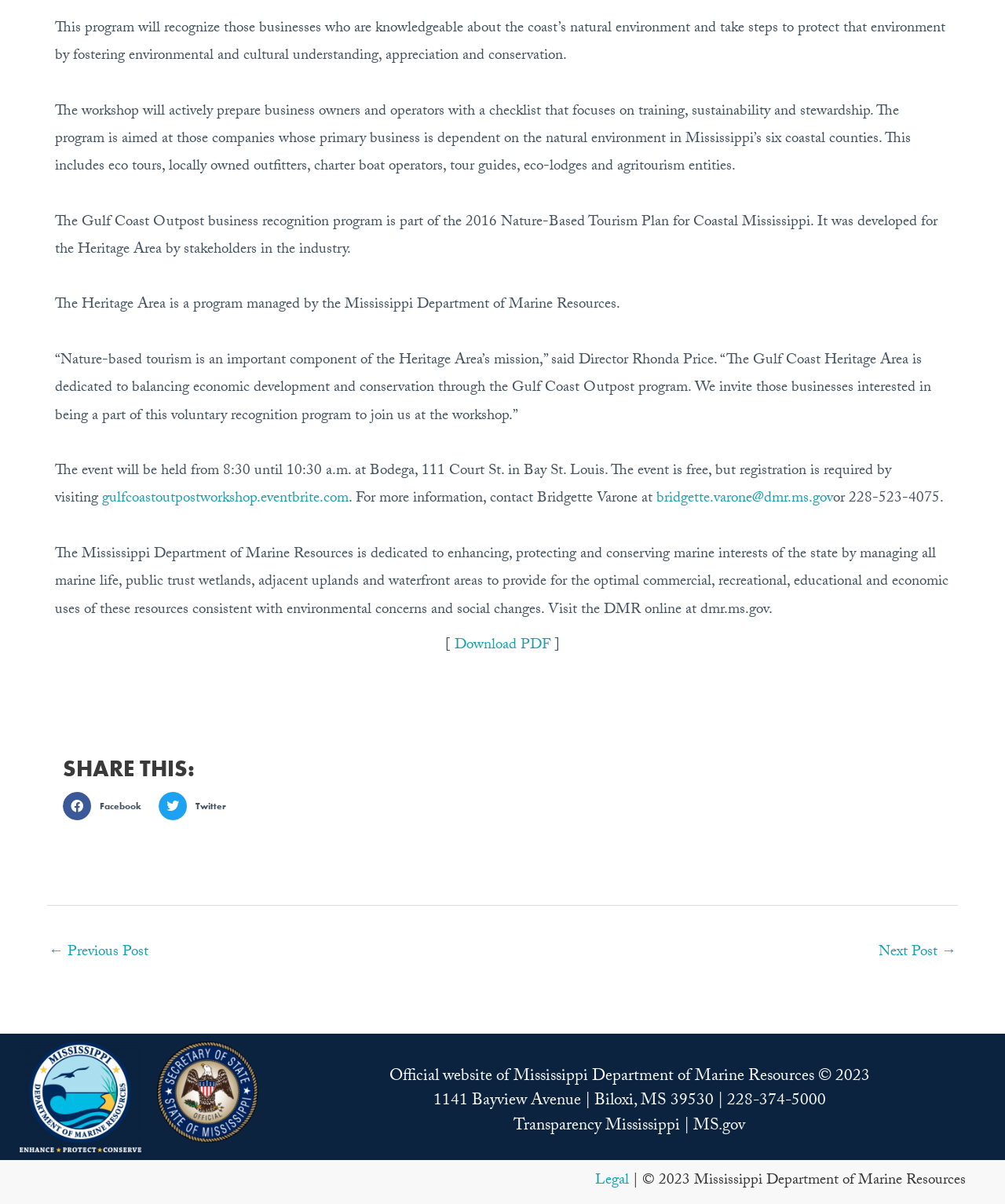Return the bounding box coordinates of the UI element that corresponds to this description: "Download PDF". The coordinates must be given as four float numbers in the range of 0 and 1, [left, top, right, bottom].

[0.452, 0.526, 0.552, 0.547]